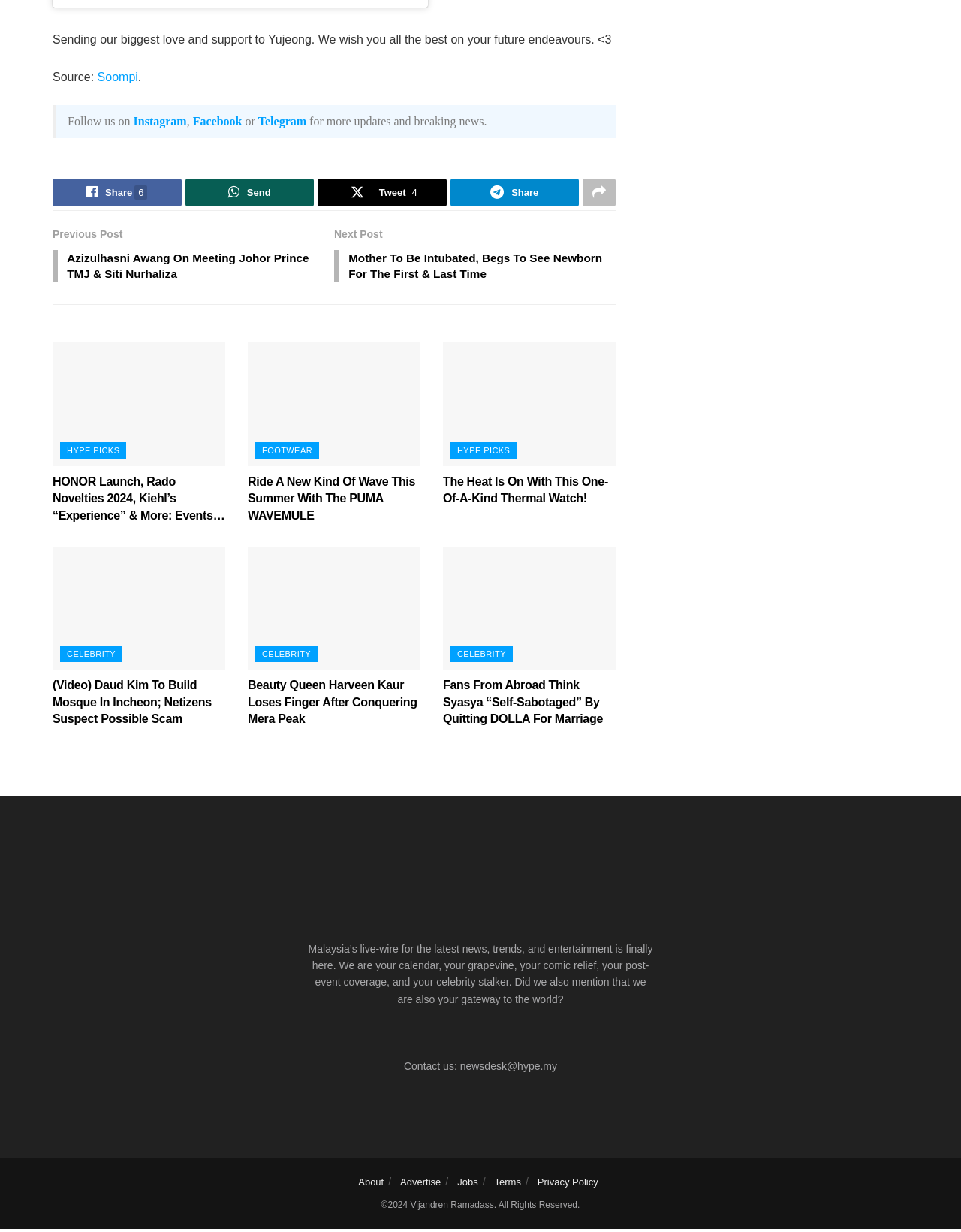Identify the bounding box coordinates for the region to click in order to carry out this instruction: "View the article about Beauty Queen Harveen Kaur". Provide the coordinates using four float numbers between 0 and 1, formatted as [left, top, right, bottom].

[0.258, 0.554, 0.434, 0.592]